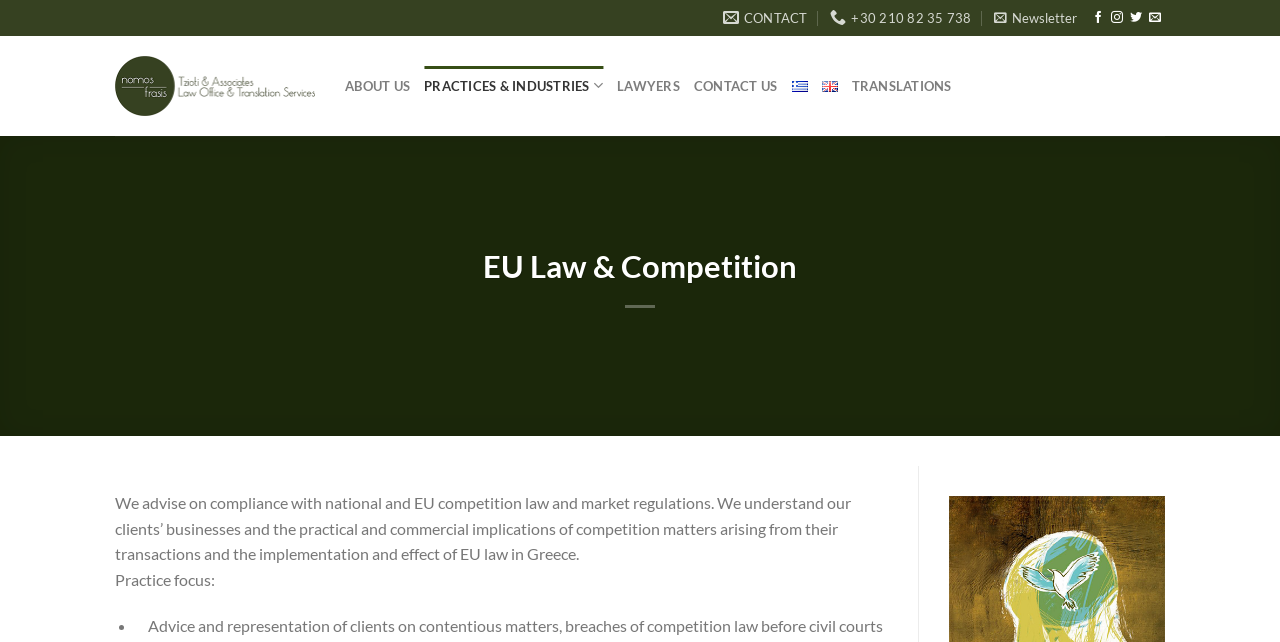Refer to the screenshot and answer the following question in detail:
What is one of the services offered by the law office?

I found one of the services offered by the law office by looking at the static text under the heading 'EU Law & Competition'. The text mentions 'Advice and representation of clients on contentious matters, breaches of competition law before civil courts', which suggests that this is one of the services offered by the law office.